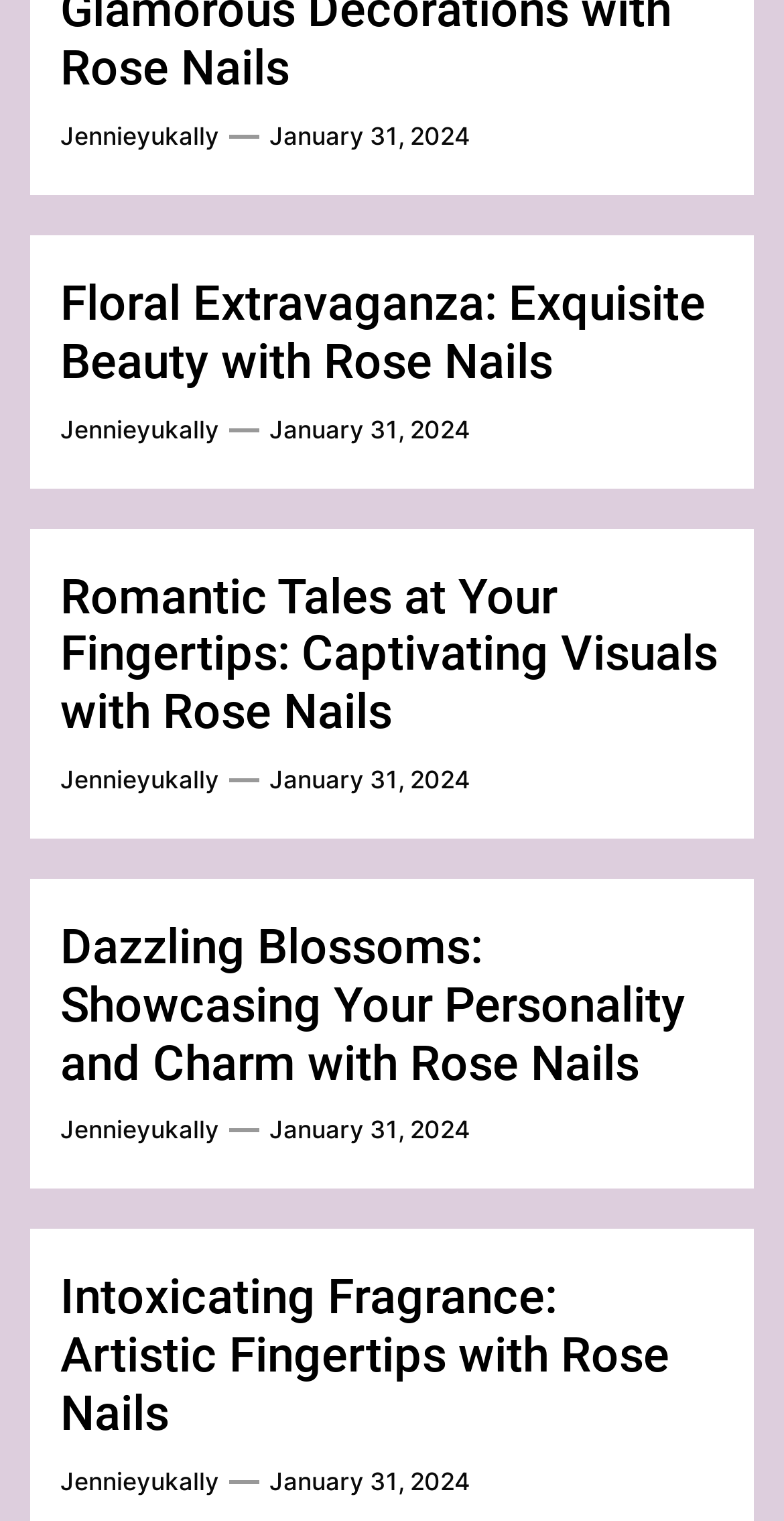Provide the bounding box coordinates of the section that needs to be clicked to accomplish the following instruction: "view article about Floral Extravaganza."

[0.077, 0.181, 0.923, 0.257]